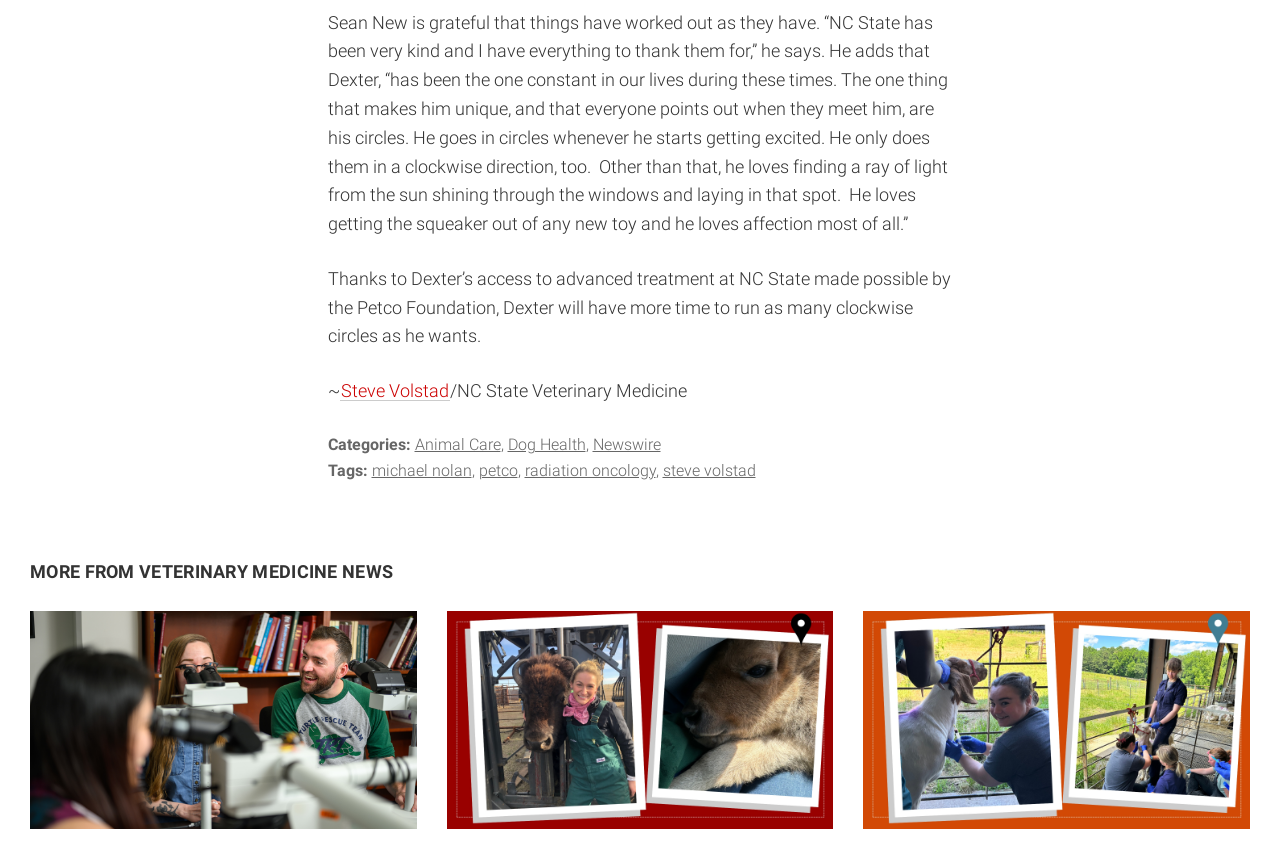Identify the bounding box coordinates of the section that should be clicked to achieve the task described: "View articles in Animal Care category".

[0.324, 0.511, 0.393, 0.534]